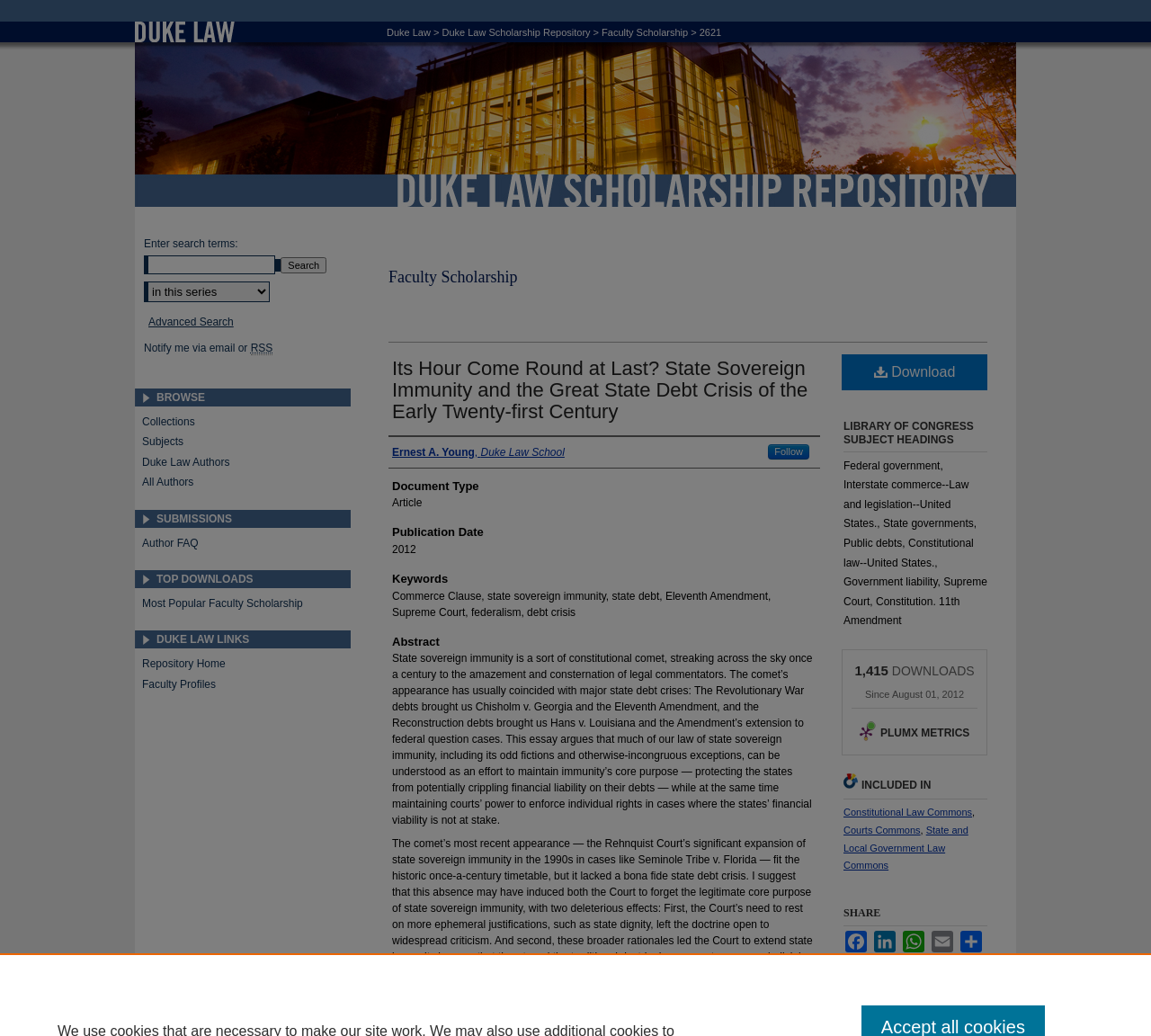Please extract and provide the main headline of the webpage.

Duke Law Scholarship Repository